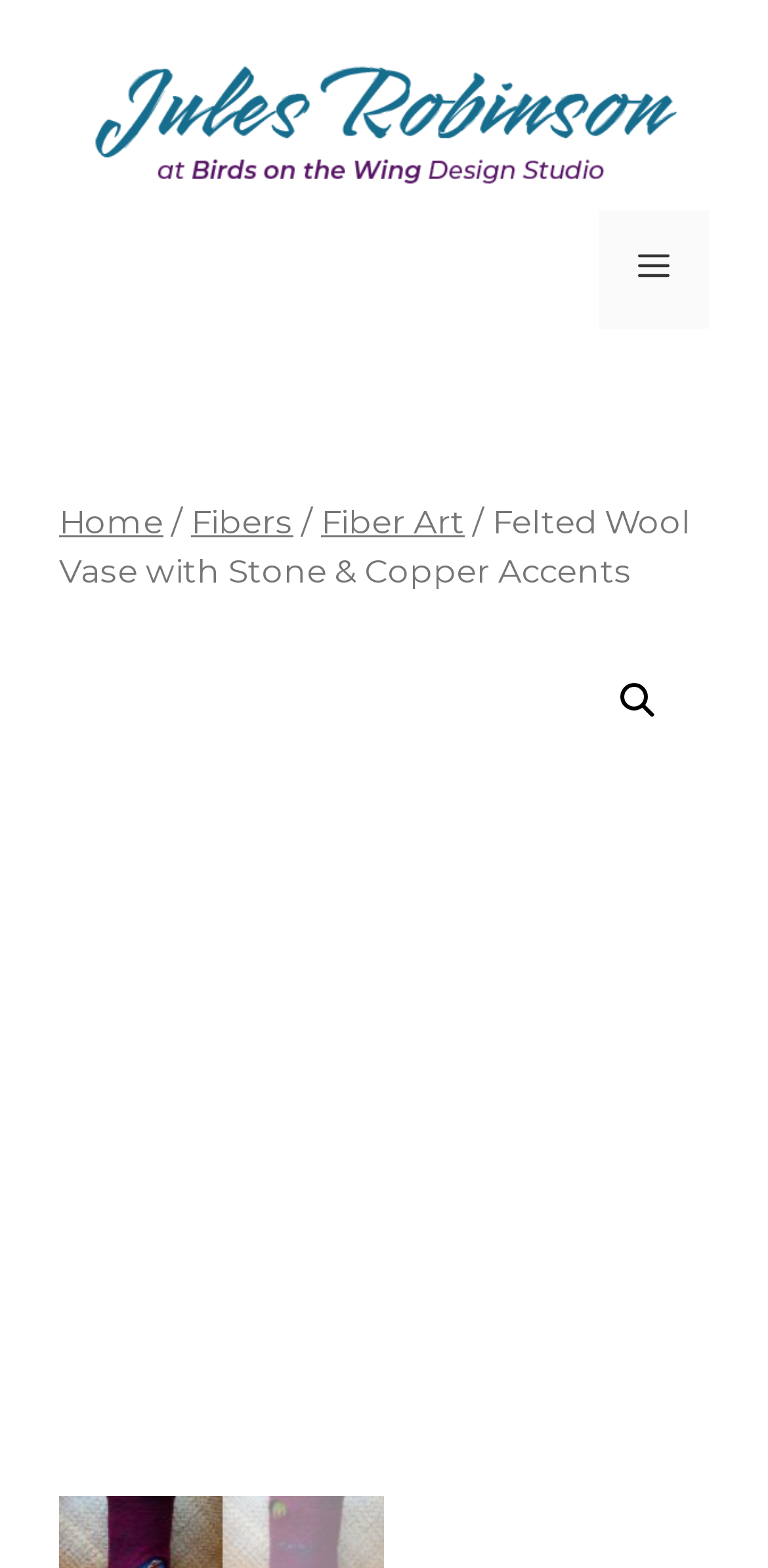Please answer the following question using a single word or phrase: 
What type of art is featured on this webpage?

Fiber Art